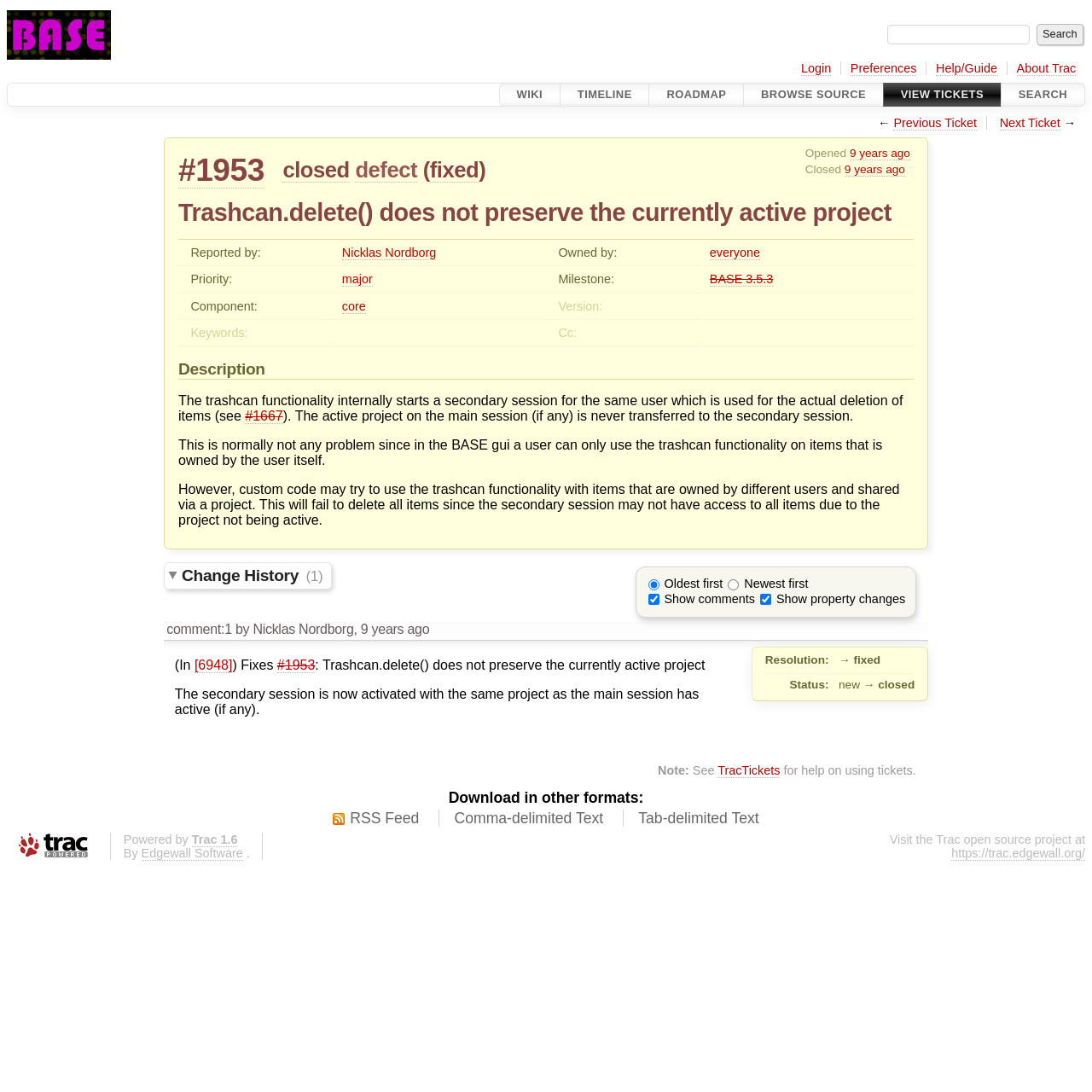Please determine the bounding box coordinates of the area that needs to be clicked to complete this task: 'Search'. The coordinates must be four float numbers between 0 and 1, formatted as [left, top, right, bottom].

[0.949, 0.022, 0.992, 0.041]